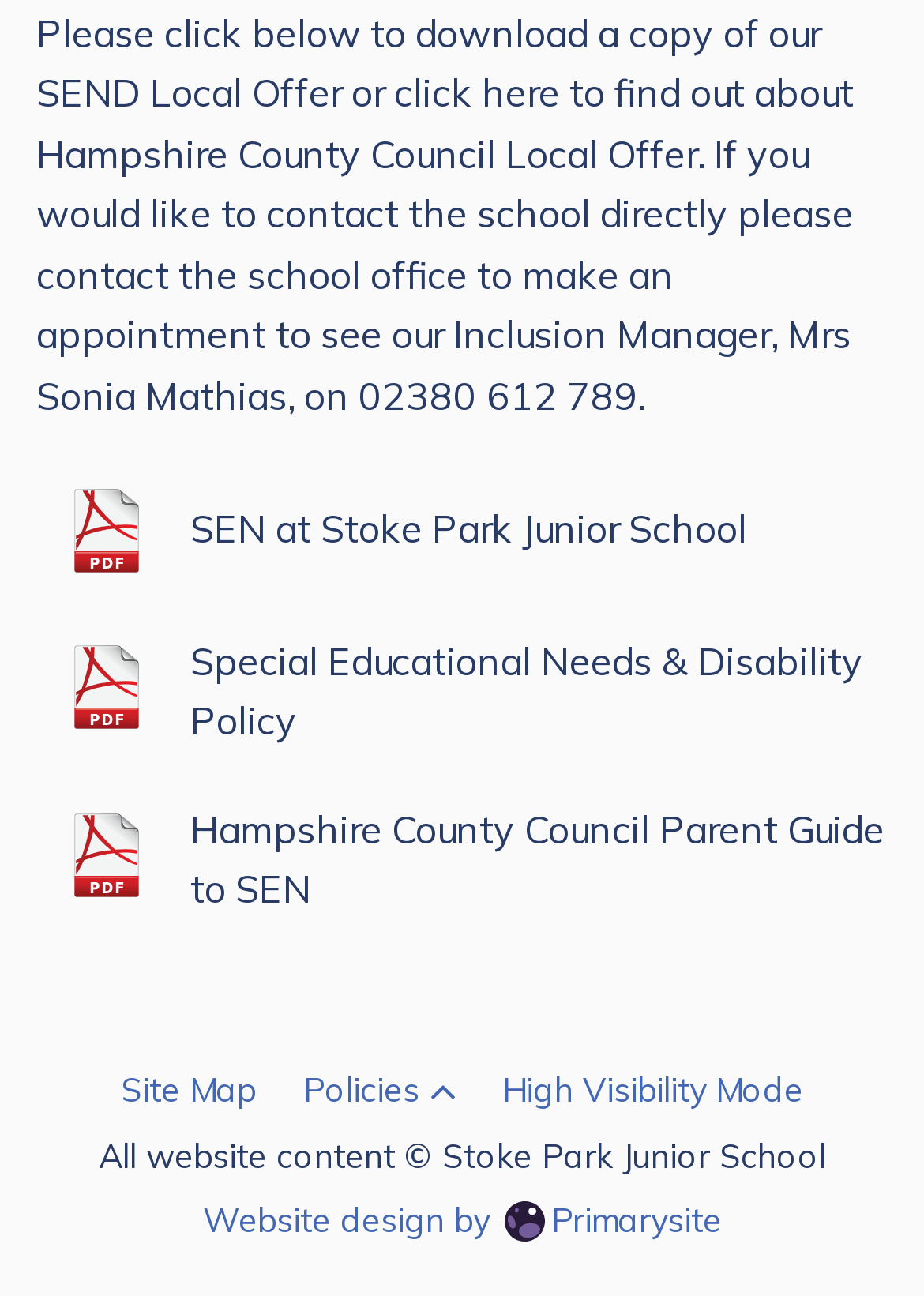Using the details in the image, give a detailed response to the question below:
How many buttons are there in the footer section?

The footer section is located at the bottom of the webpage and contains two buttons: 'Policies' and 'High Visibility Mode'.